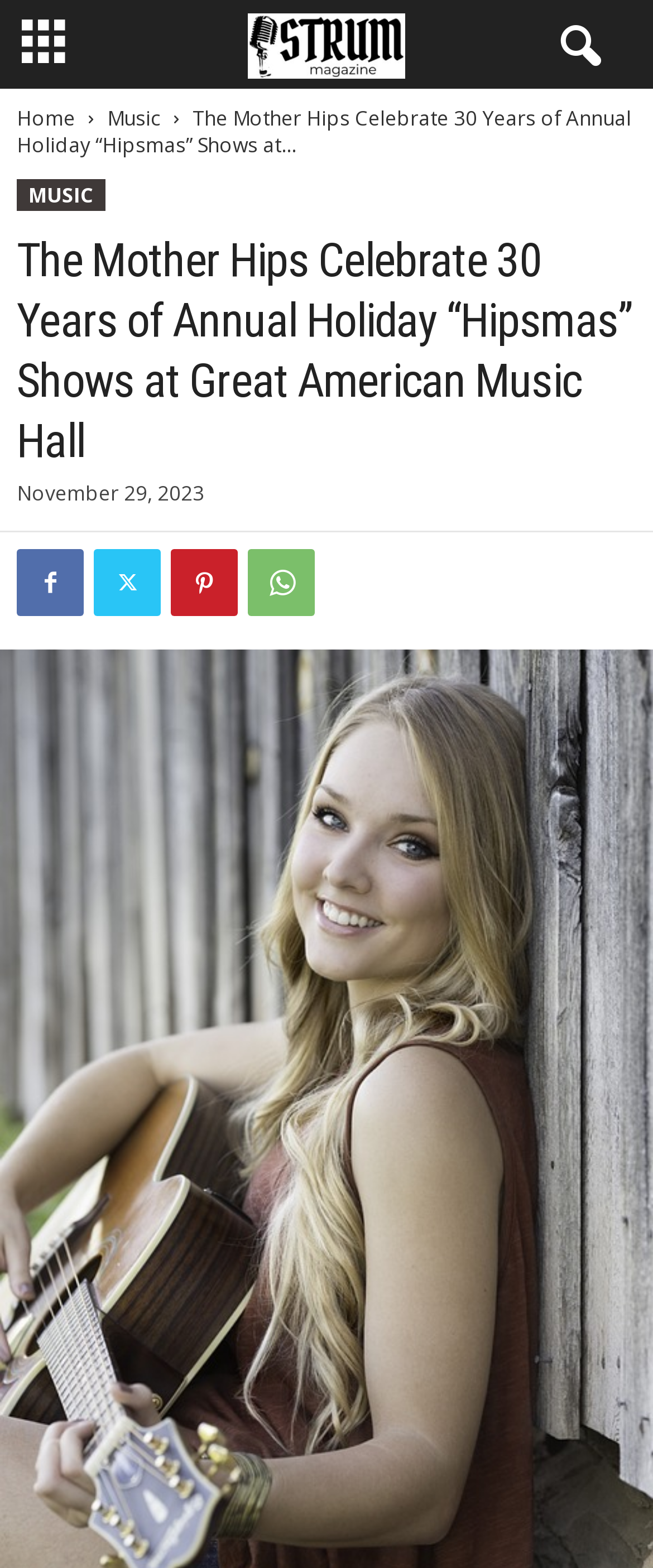What is the name of the music hall?
Answer with a single word or phrase by referring to the visual content.

Great American Music Hall